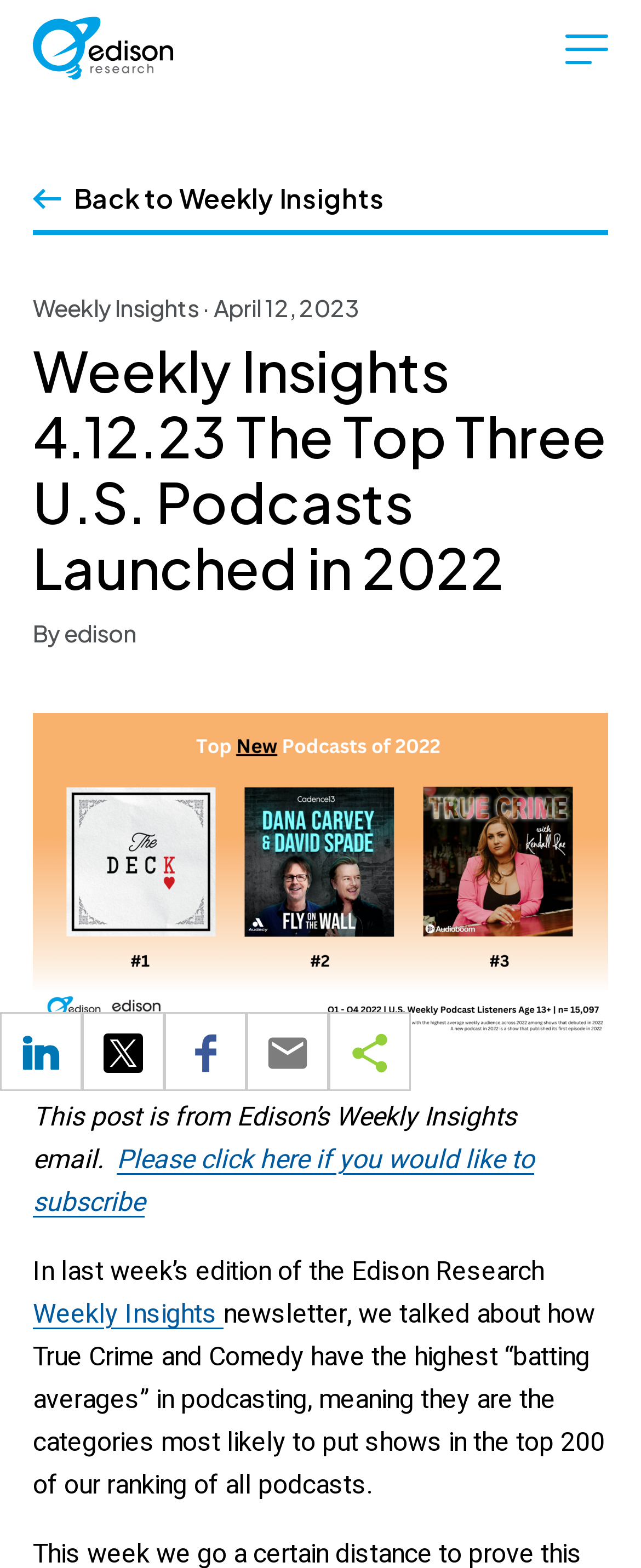Describe the entire webpage, focusing on both content and design.

The webpage is about the Weekly Insights newsletter from Edison Research, specifically the edition from April 12, 2023. At the top, there is a logo of Edison Research, which is an image linked to the Edison Research website. Below the logo, there is a link to go back to the Weekly Insights page.

The main content of the page is divided into sections. The first section has three headings, including the title "Weekly Insights 4.12.23 The Top Three U.S. Podcasts Launched in 2022" and the author "By edison". Below the headings, there is a figure, which is likely an image or a graph.

The next section starts with a paragraph of text, which mentions that the post is from Edison's Weekly Insights email and provides a link to subscribe. The text then continues to discuss the content of the previous edition of the newsletter, including the topic of True Crime and Comedy podcasts.

At the bottom of the page, there are five social media sharing buttons, including LinkedIn, Twitter, Facebook, email, and ShareThis, which are all white icons on a transparent background. These buttons are aligned horizontally and are centered at the bottom of the page.